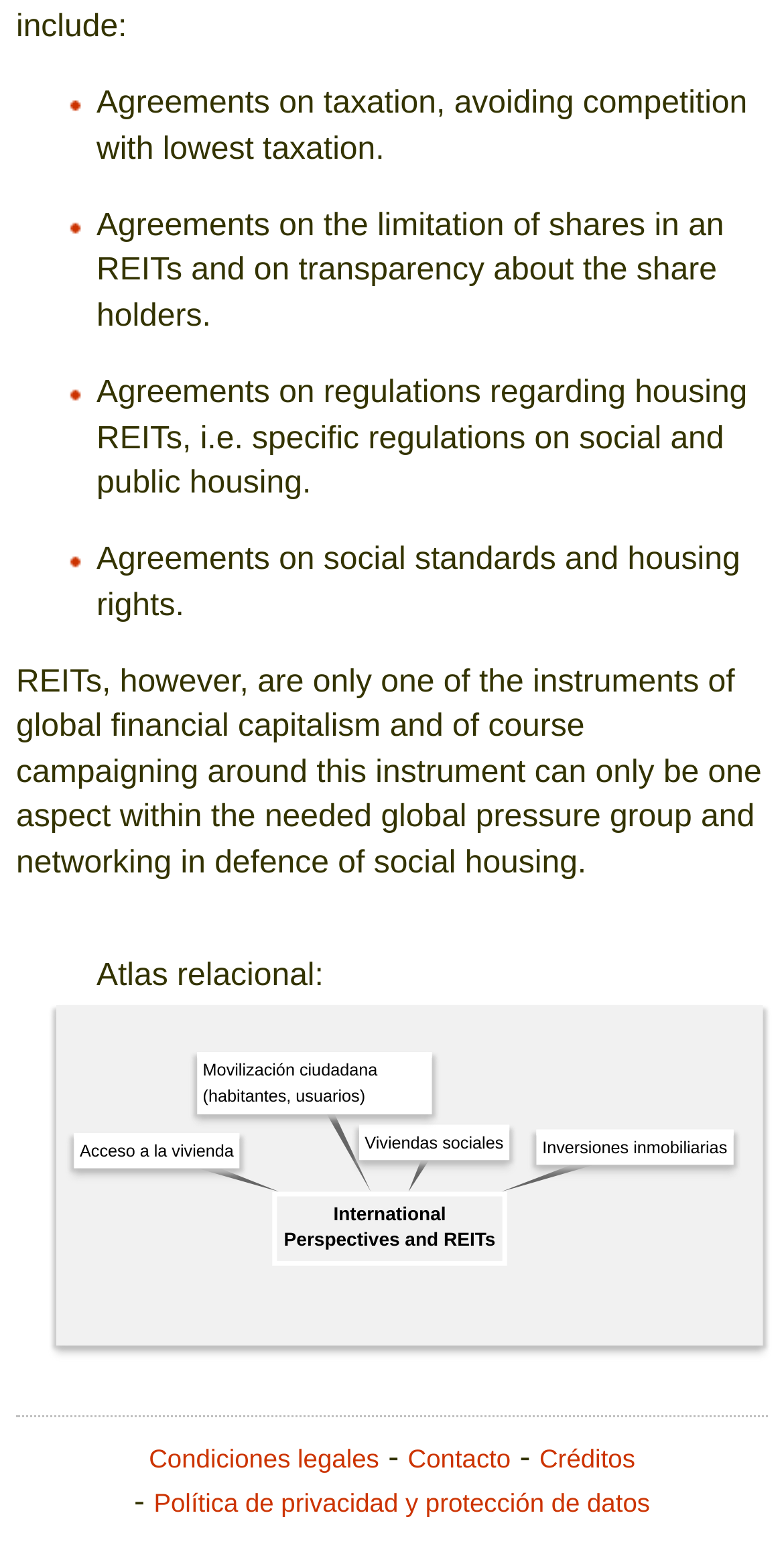Identify the bounding box coordinates for the UI element mentioned here: "International Perspectives and REITs". Provide the coordinates as four float values between 0 and 1, i.e., [left, top, right, bottom].

[0.362, 0.768, 0.632, 0.797]